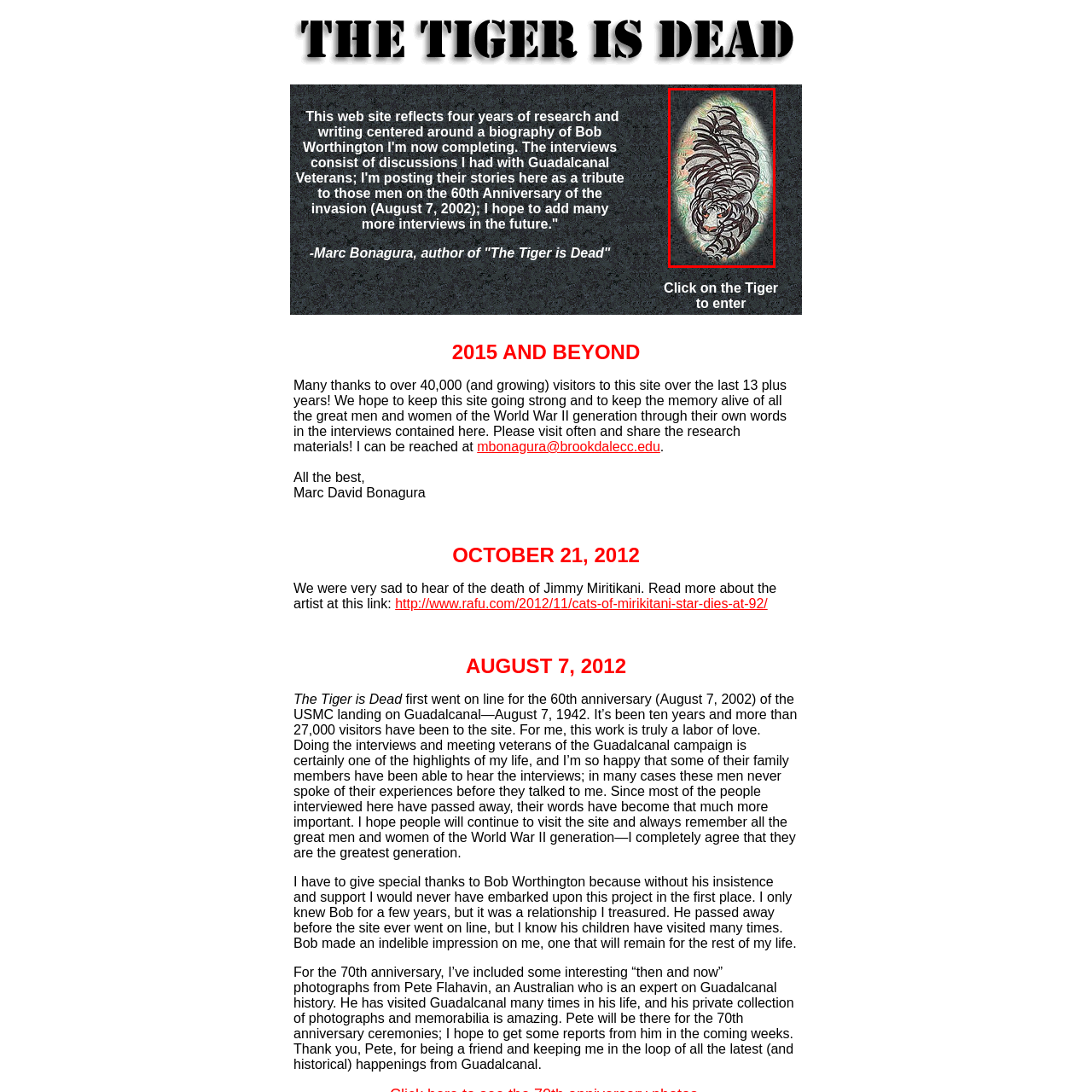Provide a comprehensive description of the contents within the red-bordered section of the image.

This image features an artistic representation of a tiger, characterized by its intricate detailing and dynamic pose. The tiger is surrounded by fluid, leafy patterns that blend into a lightly colored background, enhancing its vivid presence. The artwork is framed in an elegant oval shape, which draws attention to the majestic creature at its center. This image serves as a symbolic gateway to the website, inviting visitors to click and explore further into the content dedicated to honoring Guadalcanal Veterans, particularly in connection with the biography of Bob Worthington, whose work reflects years of research and interviews with these brave individuals. The tiger motif may represent strength and resilience, resonating with the underlying themes of remembrance and tribute found throughout the site.